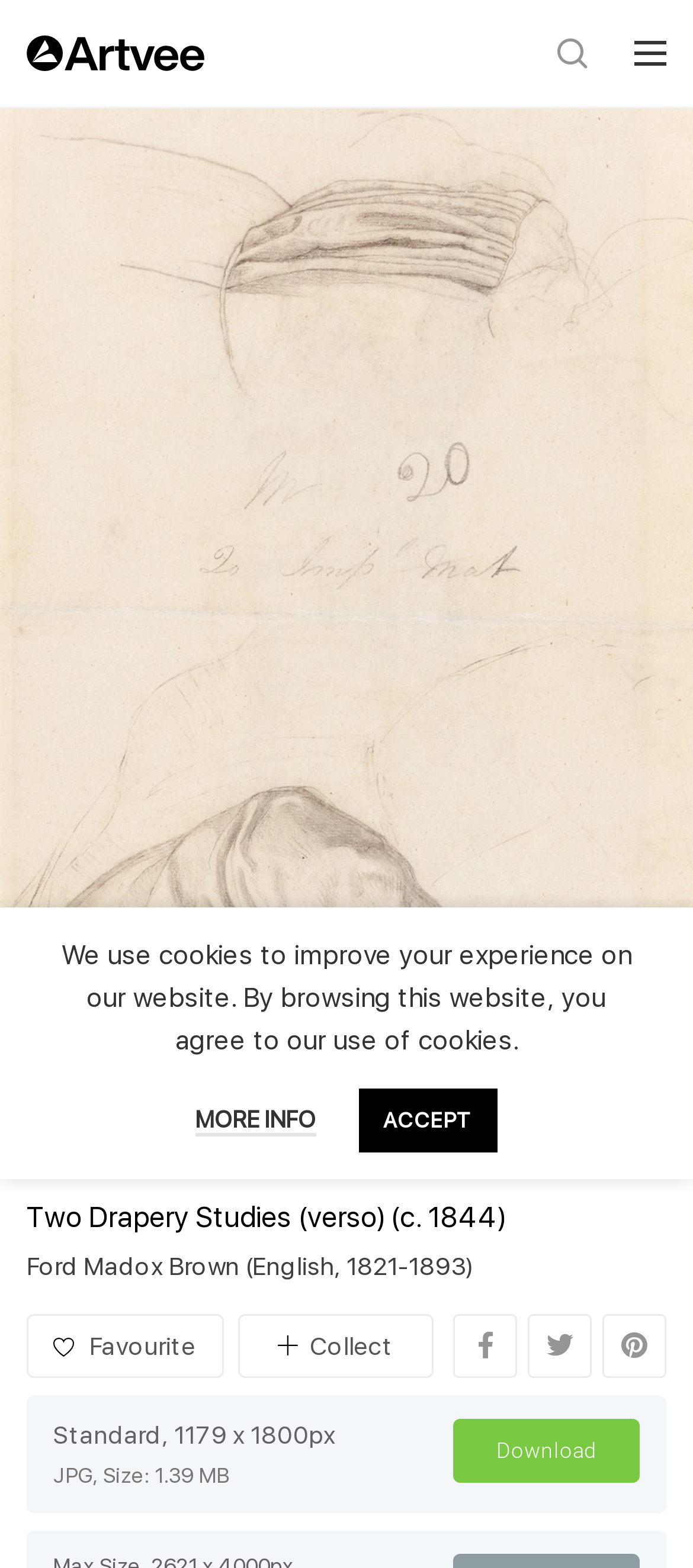What is the file format of the downloadable artwork?
Provide a comprehensive and detailed answer to the question.

The file format of the downloadable artwork can be found in the heading element with the text 'Standard, 1179 x 1800px JPG, Size: 1.39 MB' which is a child of the figure element.